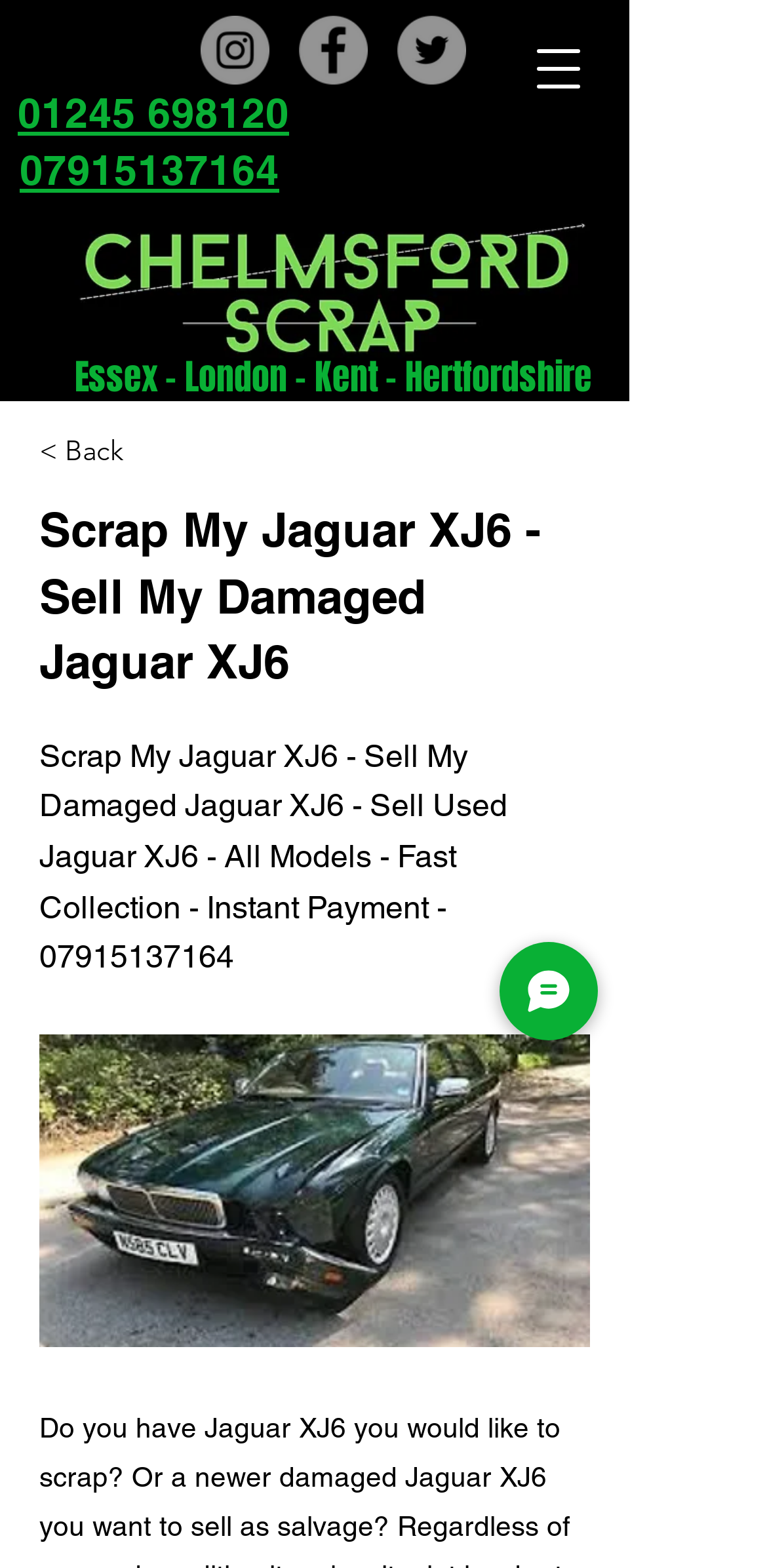Determine the bounding box coordinates for the area that should be clicked to carry out the following instruction: "read the blog".

None